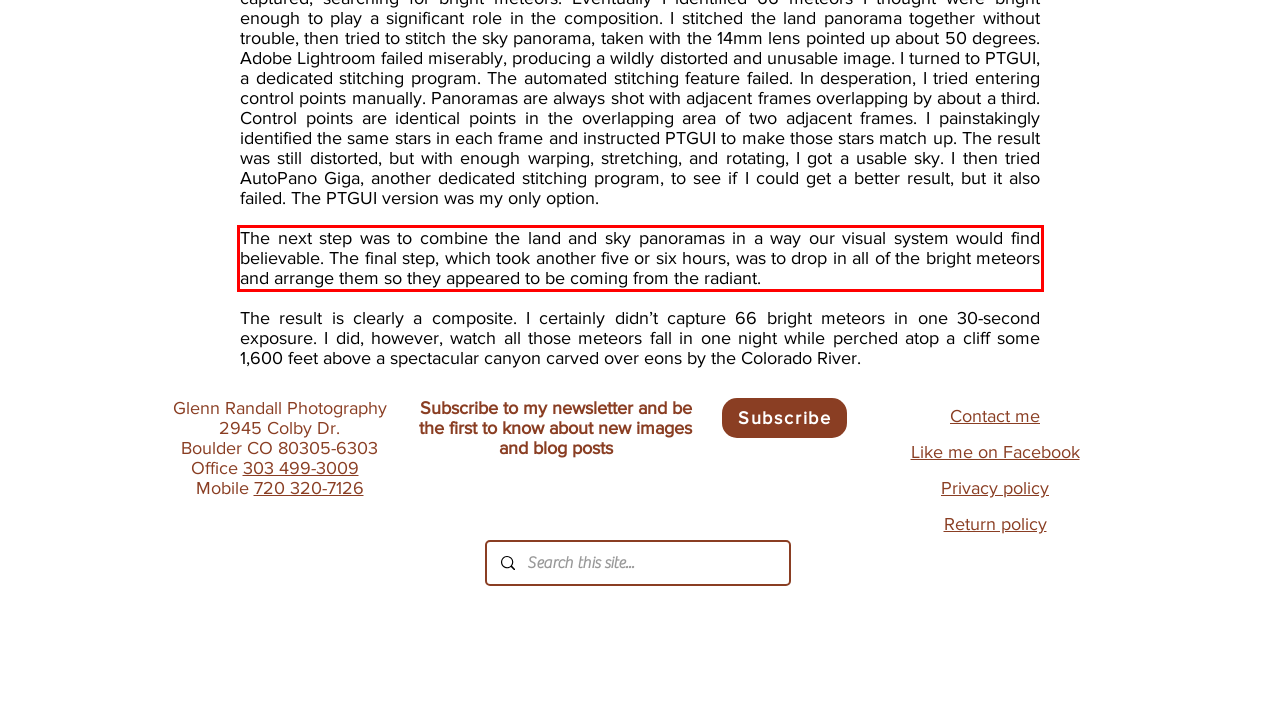Using the provided screenshot of a webpage, recognize the text inside the red rectangle bounding box by performing OCR.

The next step was to combine the land and sky panoramas in a way our visual system would find believable. The final step, which took another five or six hours, was to drop in all of the bright meteors and arrange them so they appeared to be coming from the radiant.